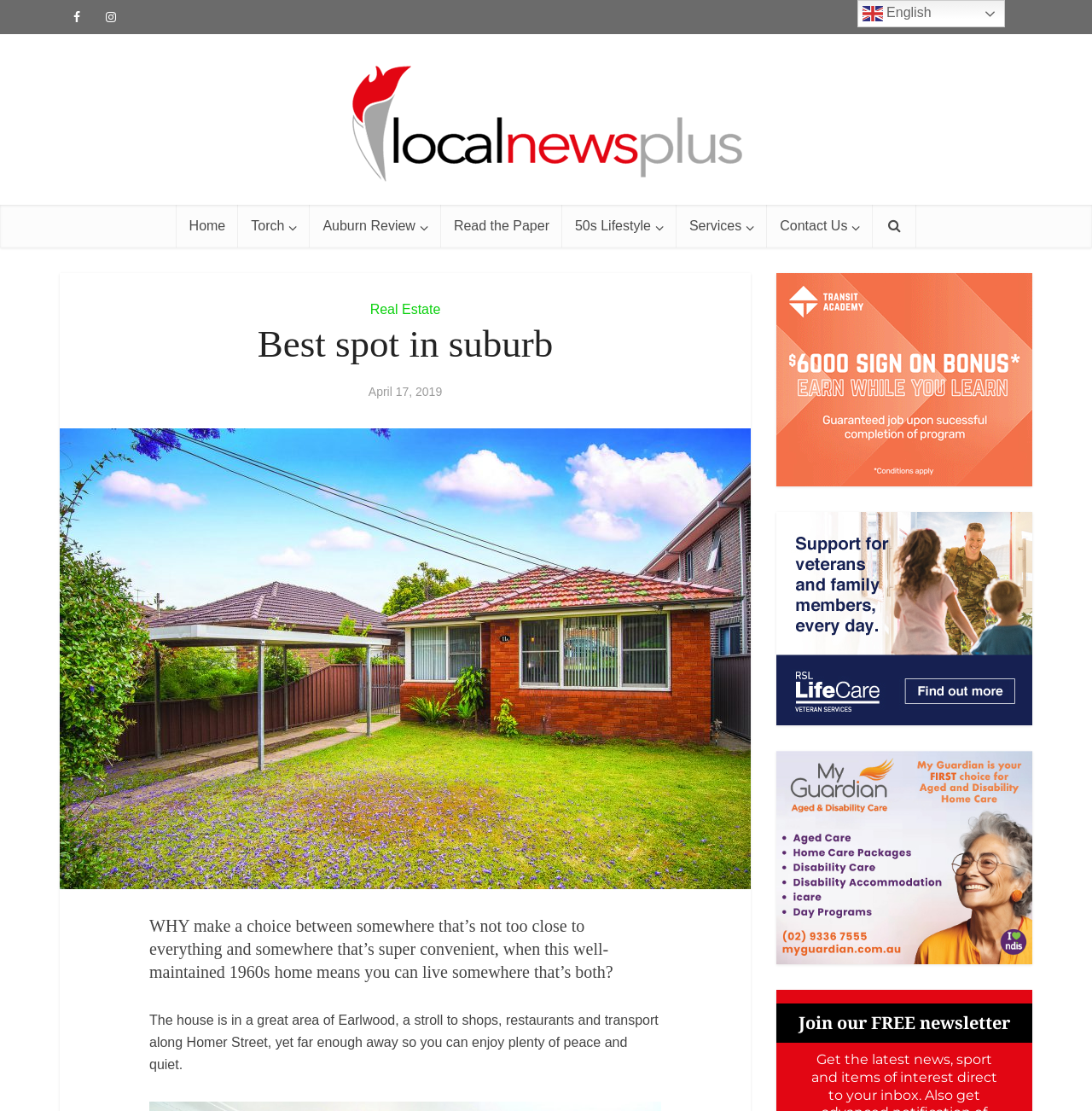Determine the coordinates of the bounding box that should be clicked to complete the instruction: "Subscribe to the newsletter". The coordinates should be represented by four float numbers between 0 and 1: [left, top, right, bottom].

[0.731, 0.91, 0.925, 0.931]